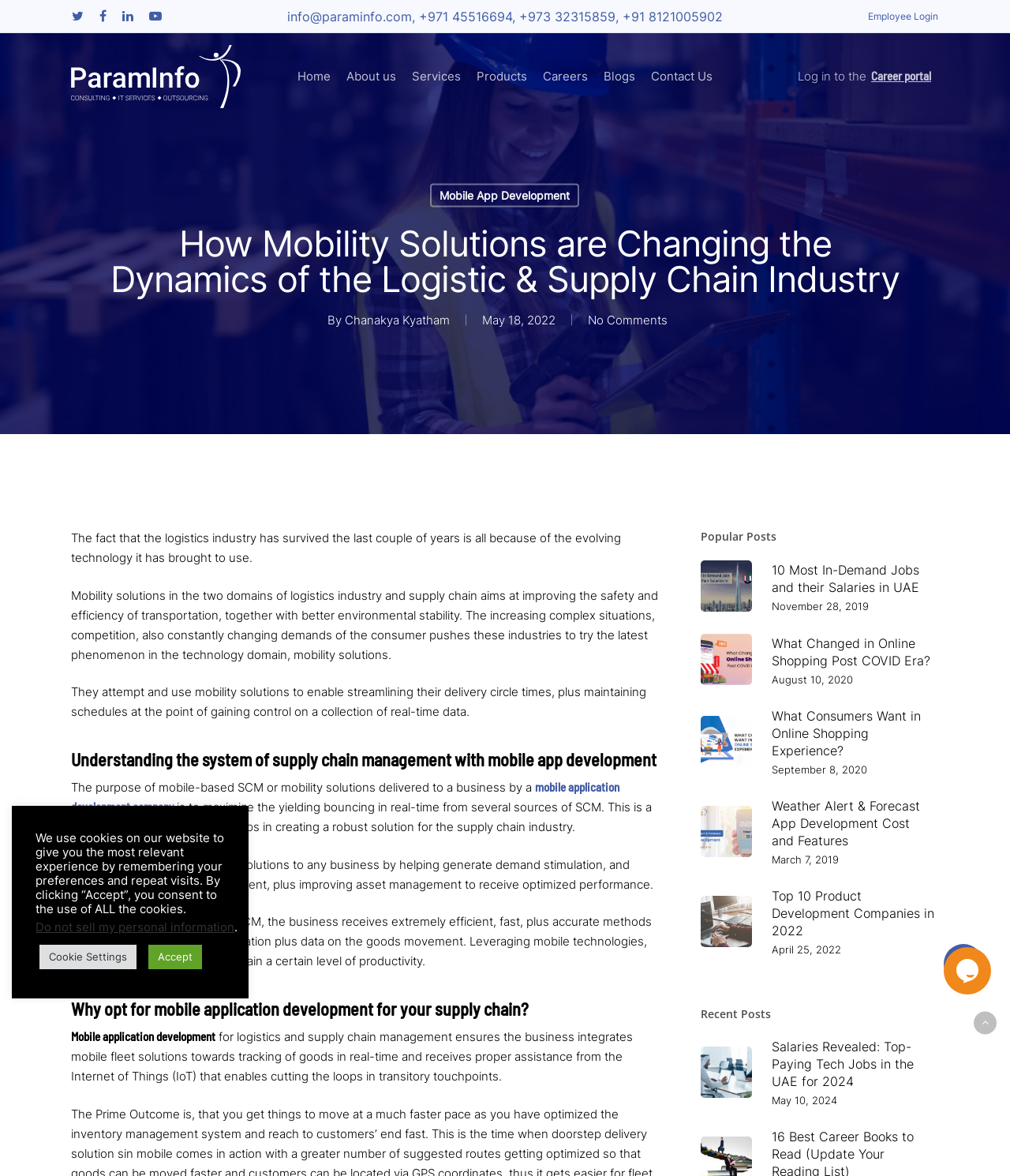What is the author of the blog post?
Kindly give a detailed and elaborate answer to the question.

The author of the blog post is Chanakya Kyatham, which can be found below the heading 'How Mobility Solutions are Changing the Dynamics of the Logistic & Supply Chain Industry'.